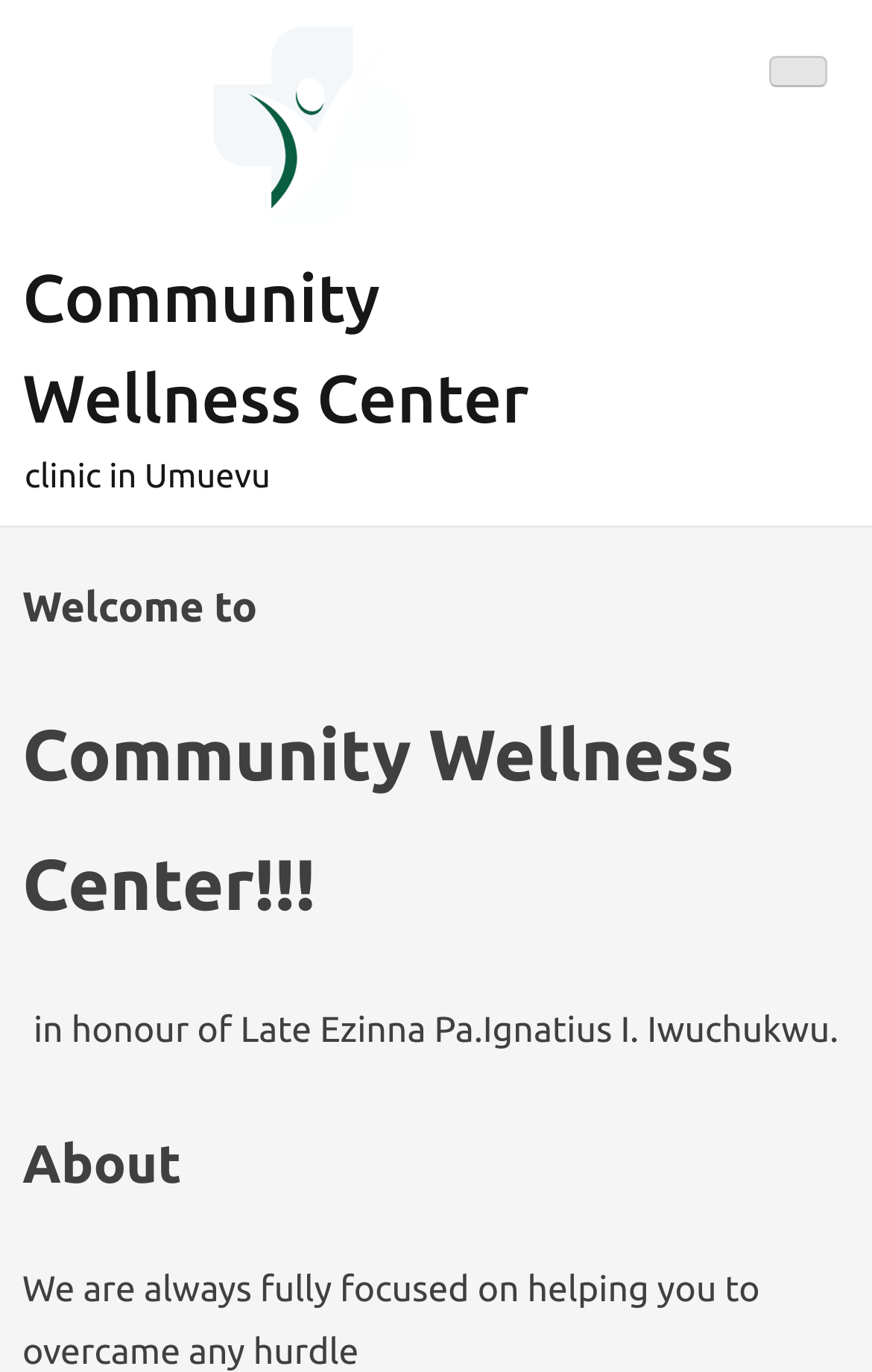Find and generate the main title of the webpage.

Community Wellness Center!!!